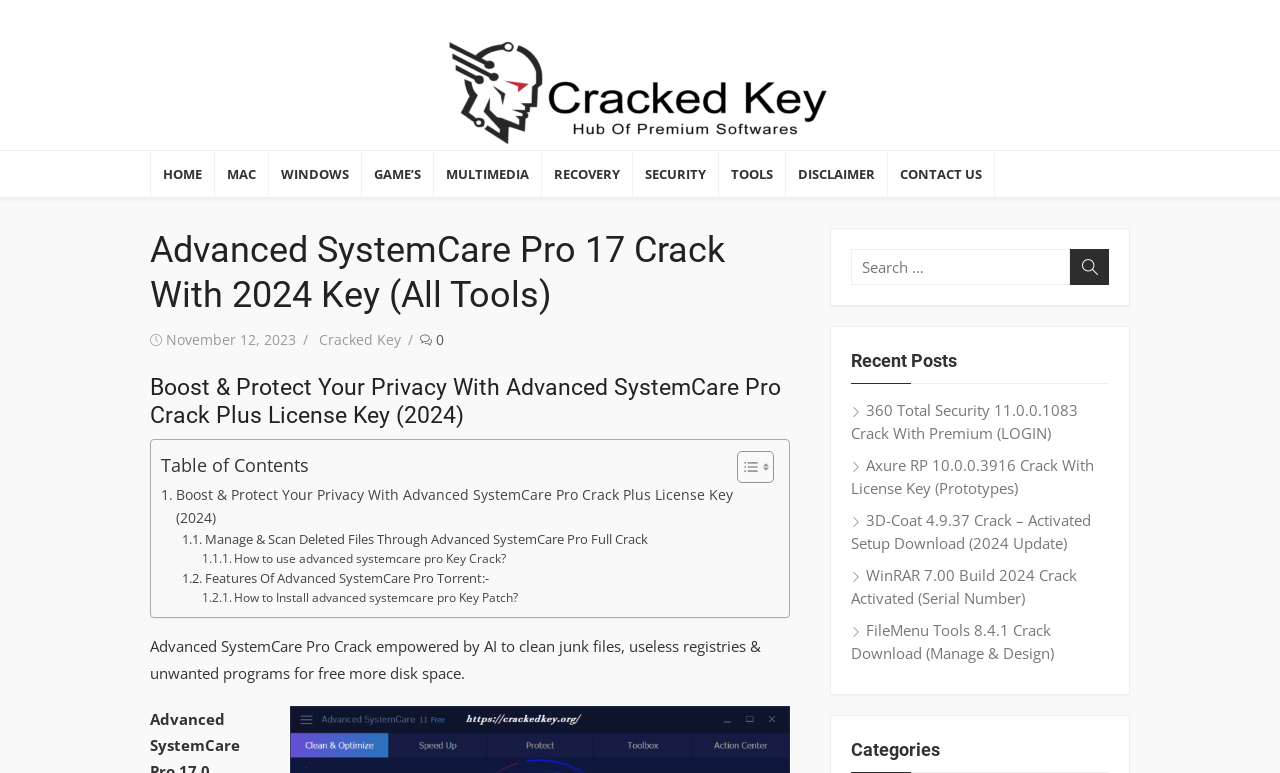What is the category of the software being discussed?
Please describe in detail the information shown in the image to answer the question.

I determined the answer by looking at the link with ID 251, which has the text 'SECURITY'. This suggests that the software being discussed, Advanced SystemCare Pro 17, is related to security.